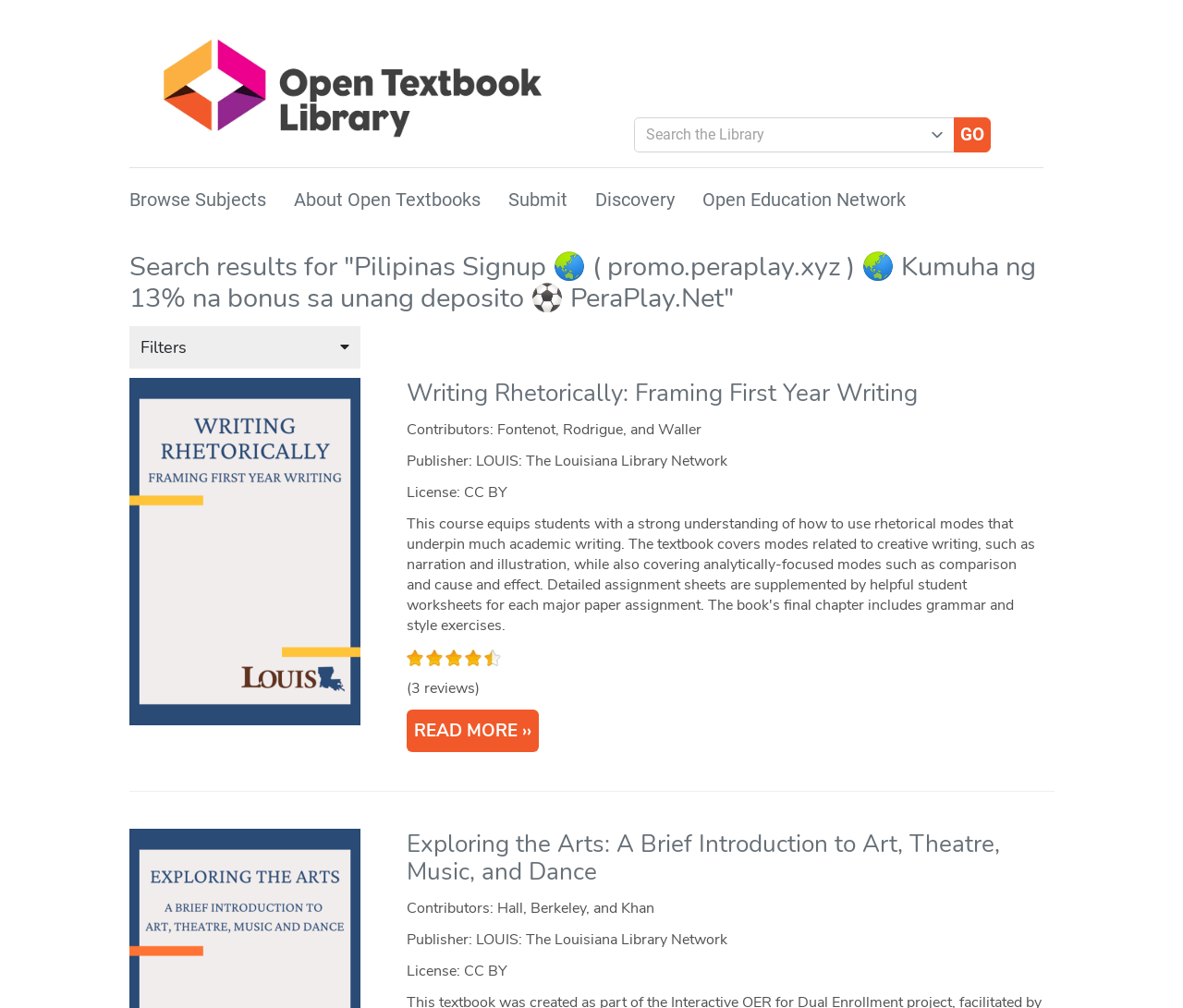Given the element description "Submit", identify the bounding box of the corresponding UI element.

[0.43, 0.187, 0.48, 0.209]